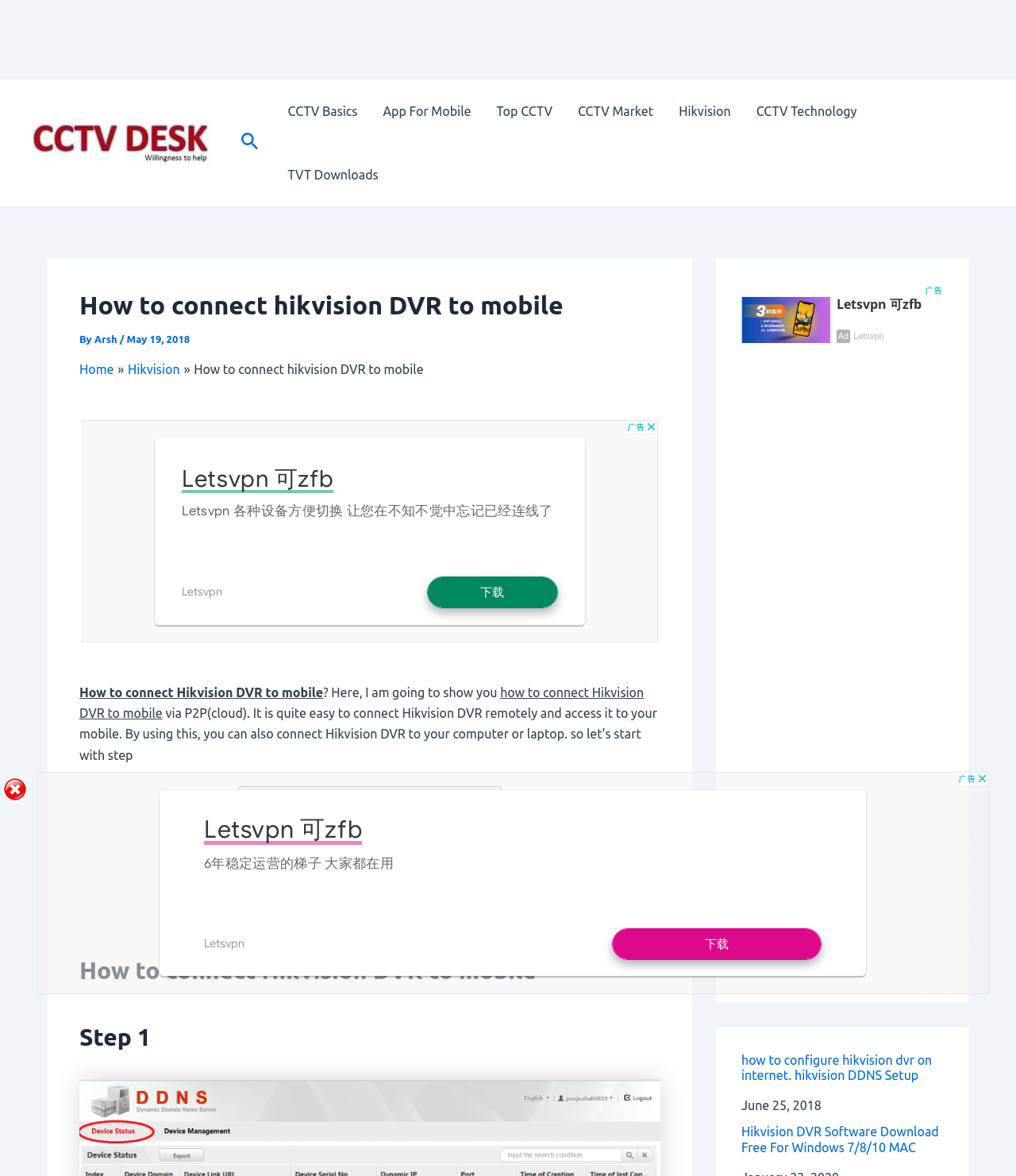Given the description "Step 1", provide the bounding box coordinates of the corresponding UI element.

[0.243, 0.692, 0.29, 0.709]